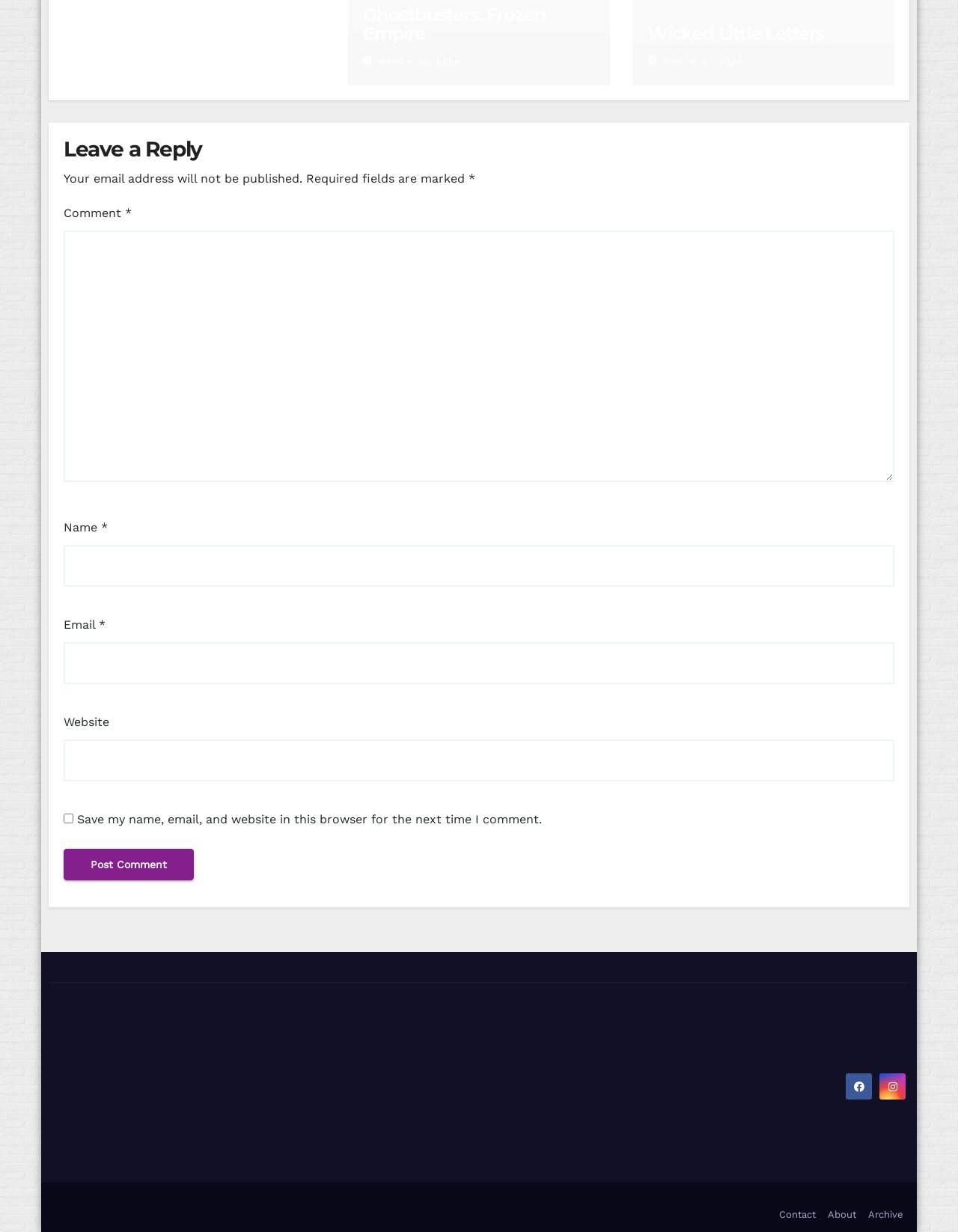Specify the bounding box coordinates of the element's region that should be clicked to achieve the following instruction: "Click on the 'Problemista' link". The bounding box coordinates consist of four float numbers between 0 and 1, in the format [left, top, right, bottom].

[0.082, 0.018, 0.191, 0.036]